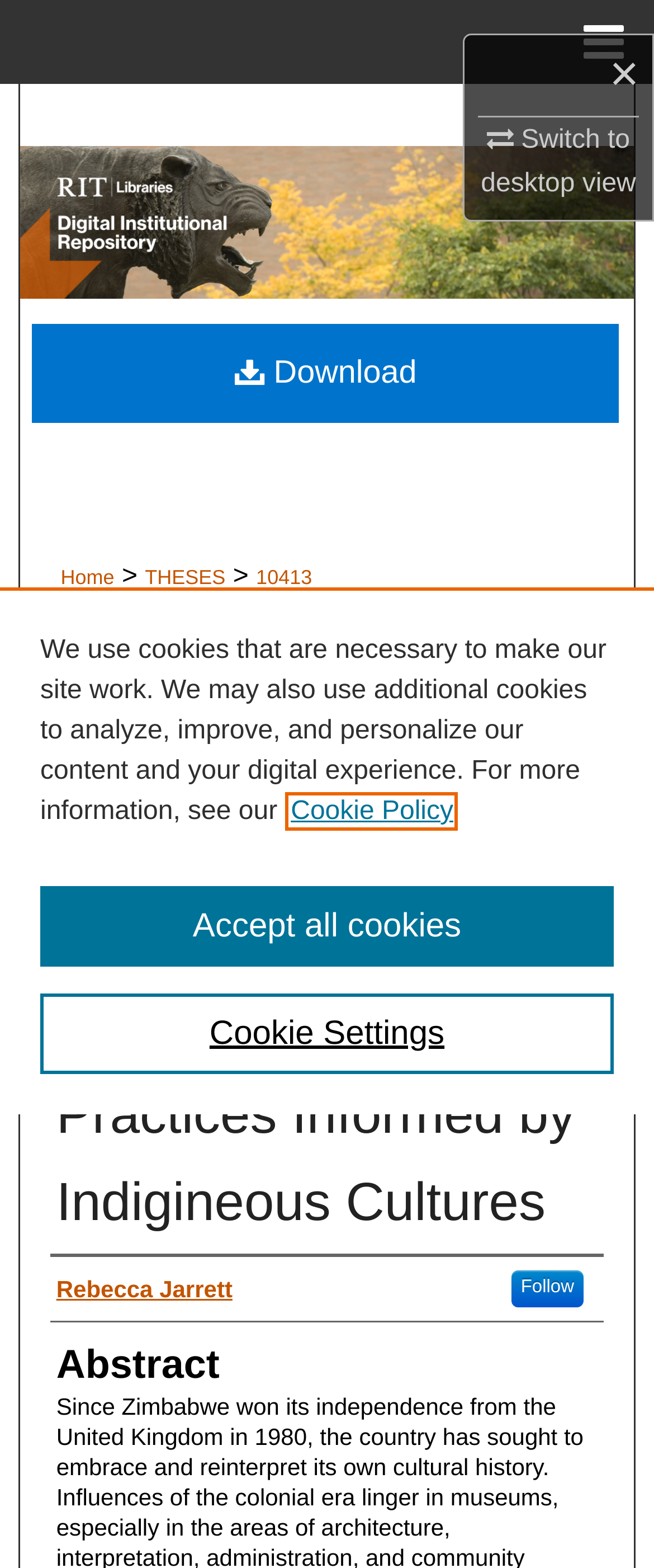Who is the author of the thesis?
Using the details shown in the screenshot, provide a comprehensive answer to the question.

I found the answer by looking at the link with the text 'Rebecca Jarrett' which is located under the 'Author' heading, indicating that she is the author of the thesis.